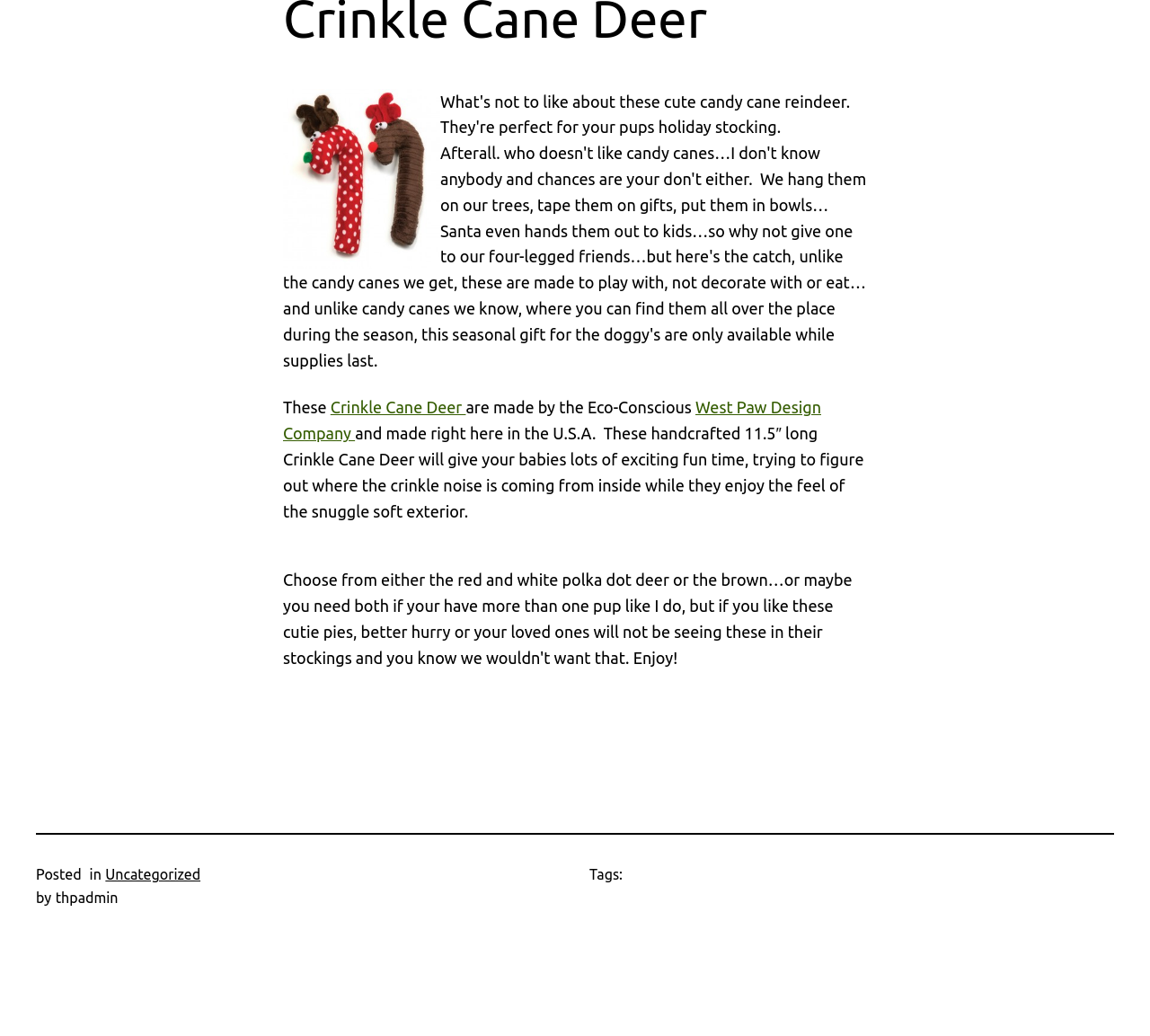What company makes Crinkle Cane Deer?
Please answer the question with a detailed response using the information from the screenshot.

The answer can be found in the text 'These Crinkle Cane Deer are made by the Eco-Conscious West Paw Design Company' which indicates that West Paw Design Company is the manufacturer of Crinkle Cane Deer.